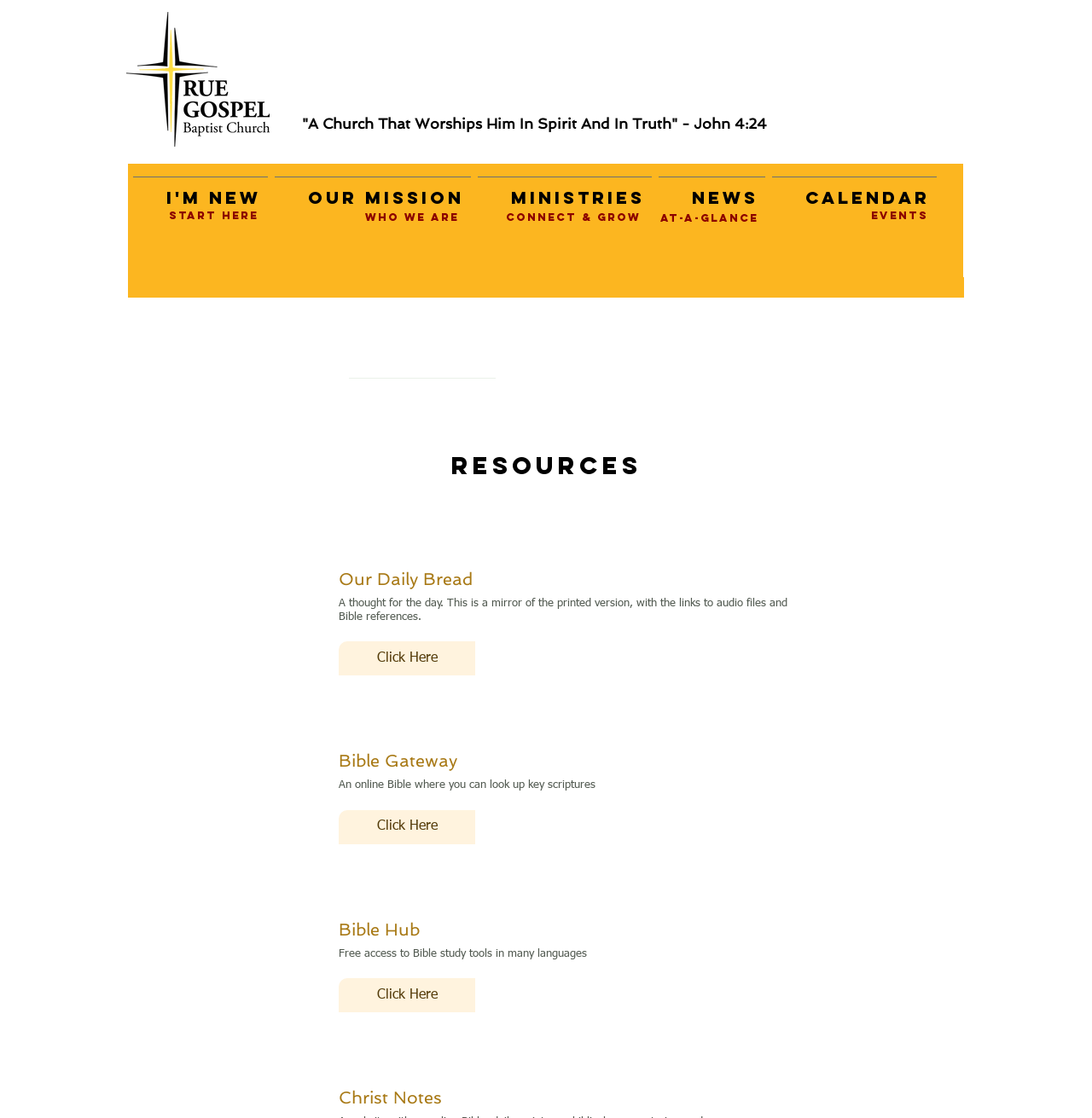Determine the bounding box coordinates of the element that should be clicked to execute the following command: "Click the Click Here button for Our Daily Bread".

[0.31, 0.574, 0.435, 0.604]